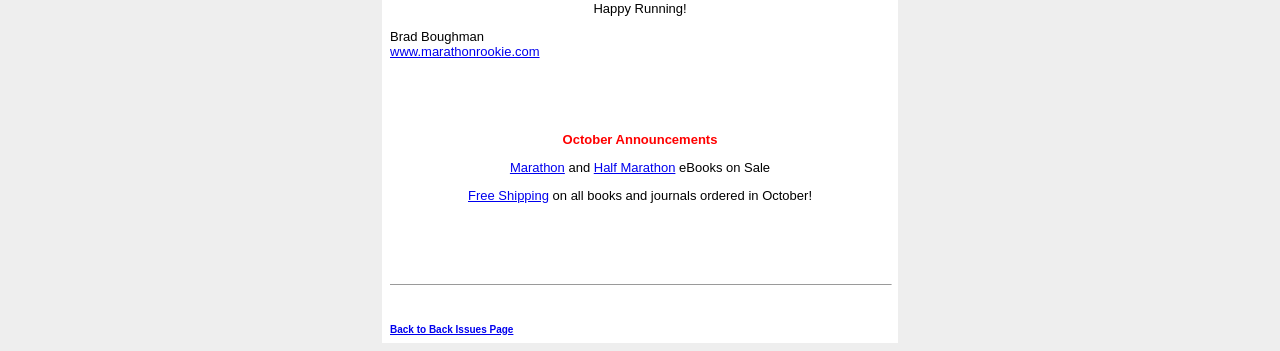Respond to the following query with just one word or a short phrase: 
How many rows are there in the table?

2